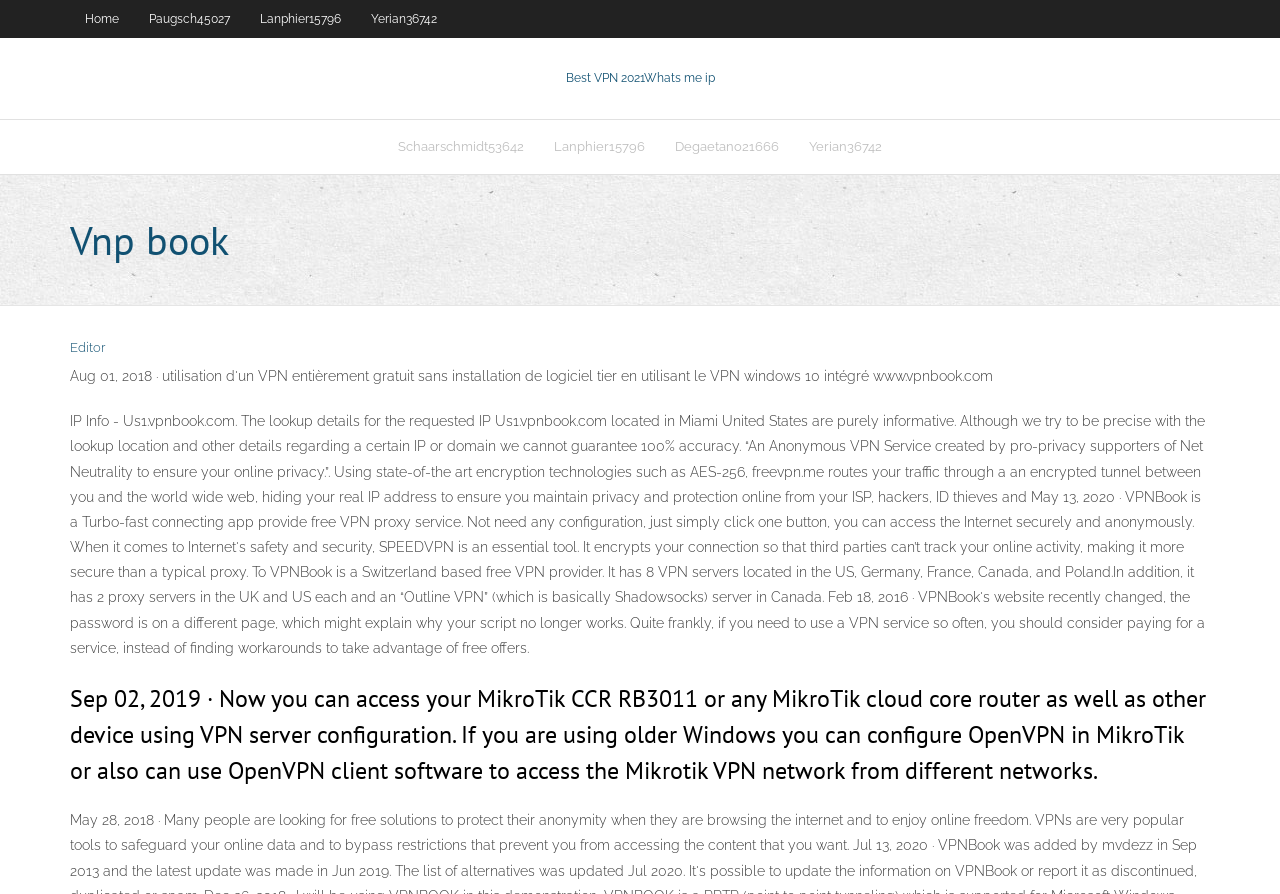What is the purpose of the 'Editor' link?
Analyze the screenshot and provide a detailed answer to the question.

The 'Editor' link is likely meant for editing purposes, possibly allowing users to edit content or configurations related to VPN or MikroTik devices.